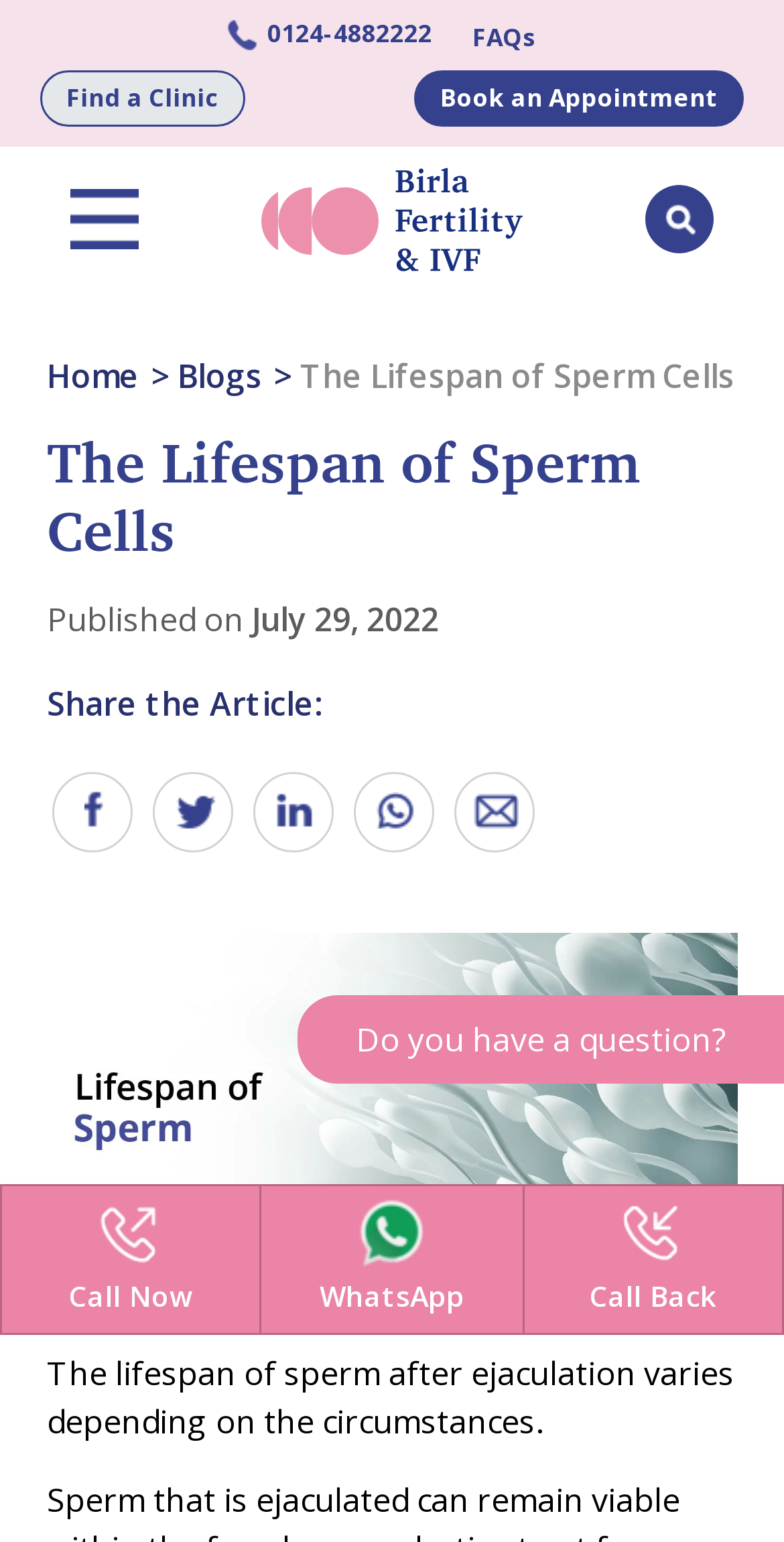Write an extensive caption that covers every aspect of the webpage.

This webpage is about understanding the lifespan of sperm, specifically discussing its effectiveness in fertilizing an egg. At the top, there is a navigation menu with links to "Find a Clinic", "Book an Appointment", and "FAQs". On the top-right corner, there is a phone number "0124-4882222" accompanied by a phone icon. 

Below the navigation menu, there is a header section with a logo of "Birla Fertility & IVF" and a menu icon. The main content area starts with a heading "The Lifespan of Sperm Cells" followed by a publication date "July 29, 2022". 

The article begins with a brief introduction, stating that the lifespan of sperm after ejaculation varies depending on the circumstances. The main content of the article is not fully described in the accessibility tree, but it appears to be a blog post discussing the topic in more detail.

On the right side of the article, there are social media sharing links and an option to "Share by Email". At the bottom of the page, there are two prominent call-to-action buttons: "Call Now" and "WhatsApp". Additionally, there is a "Call Back" option and a question "Do you have a question?" with a link to presumably ask a question or get more information.